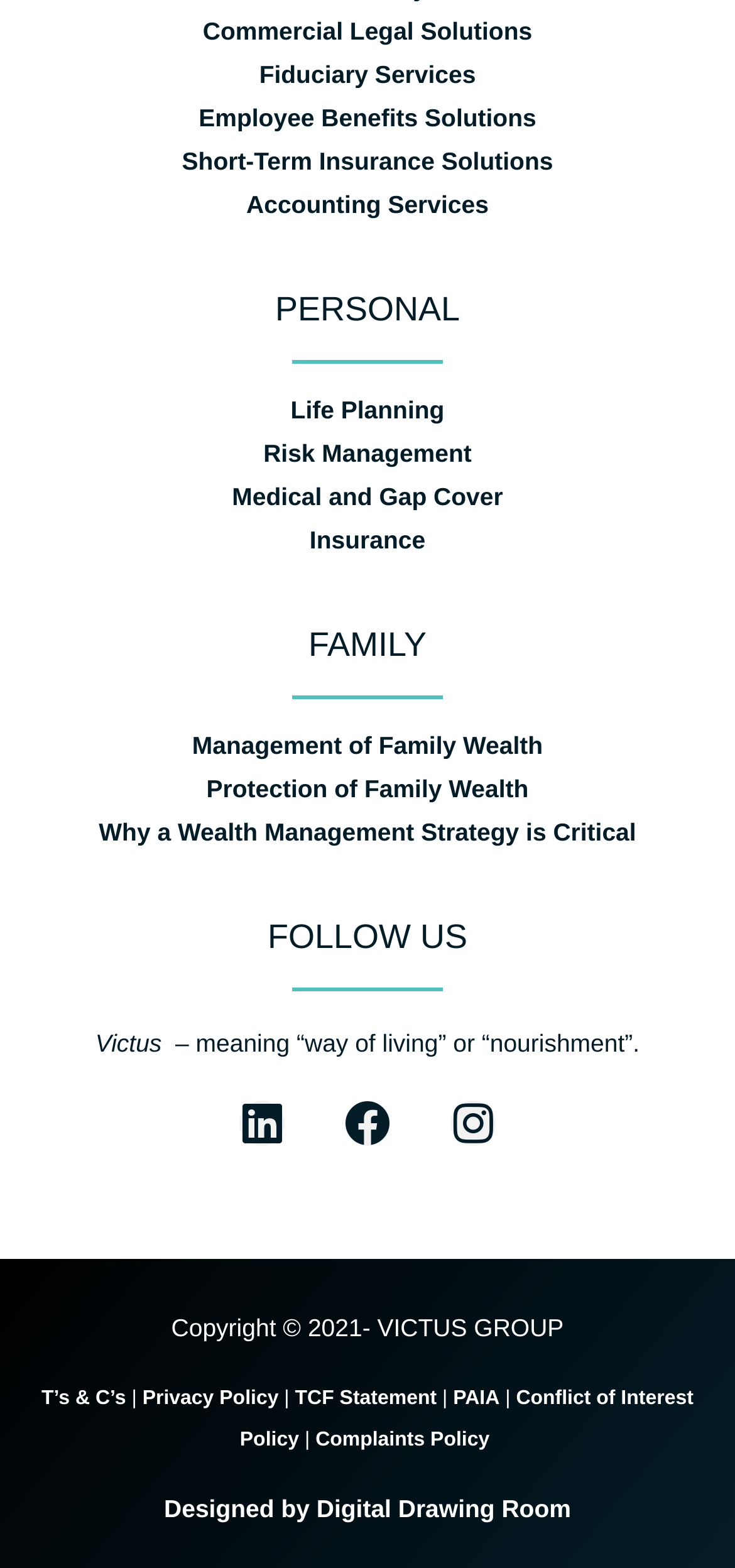Using the given element description, provide the bounding box coordinates (top-left x, top-left y, bottom-right x, bottom-right y) for the corresponding UI element in the screenshot: Designed by Digital Drawing Room

[0.223, 0.953, 0.777, 0.971]